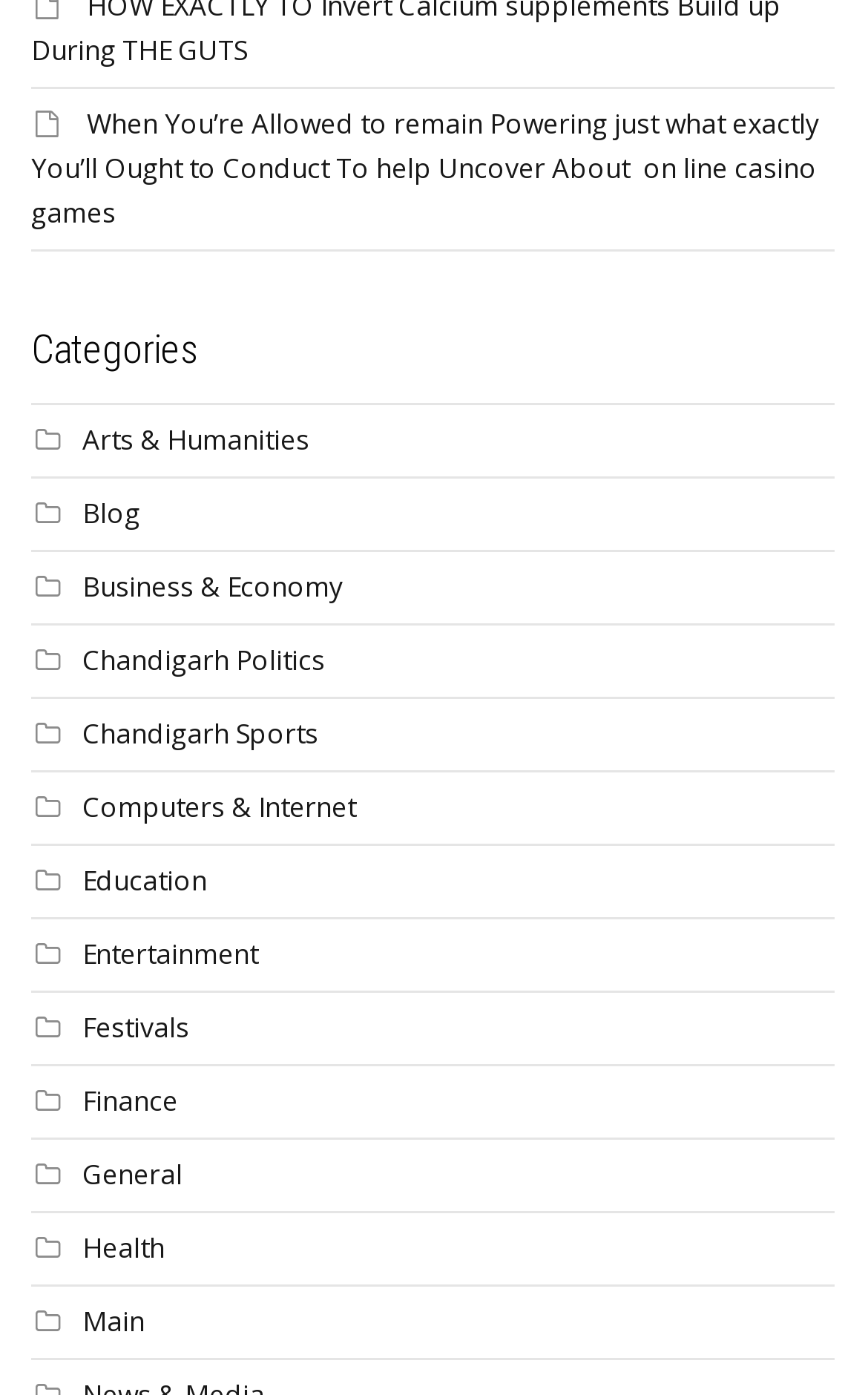Determine the bounding box coordinates for the area that should be clicked to carry out the following instruction: "go to Main page".

[0.095, 0.934, 0.167, 0.961]